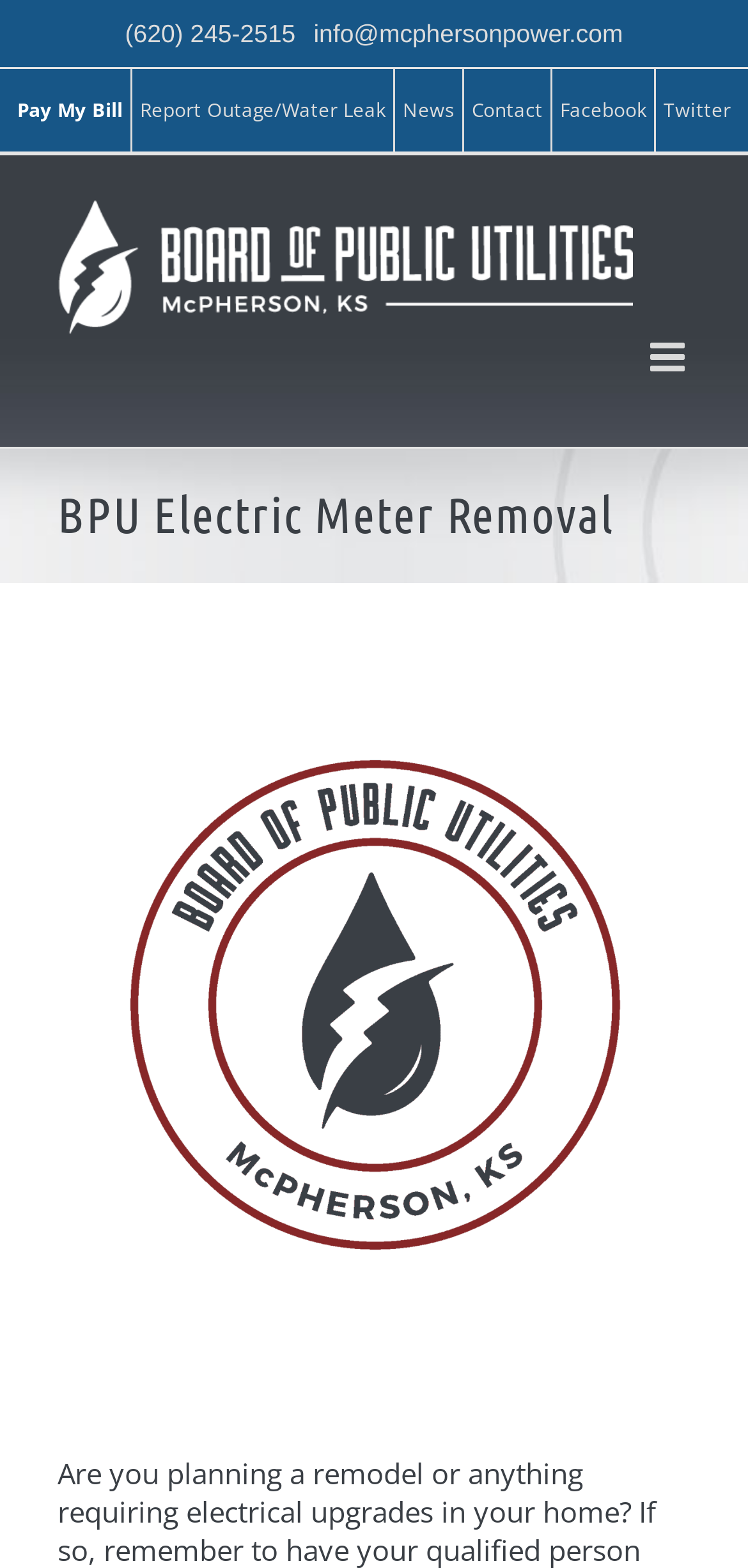Could you locate the bounding box coordinates for the section that should be clicked to accomplish this task: "Report an outage or water leak".

[0.177, 0.044, 0.526, 0.098]